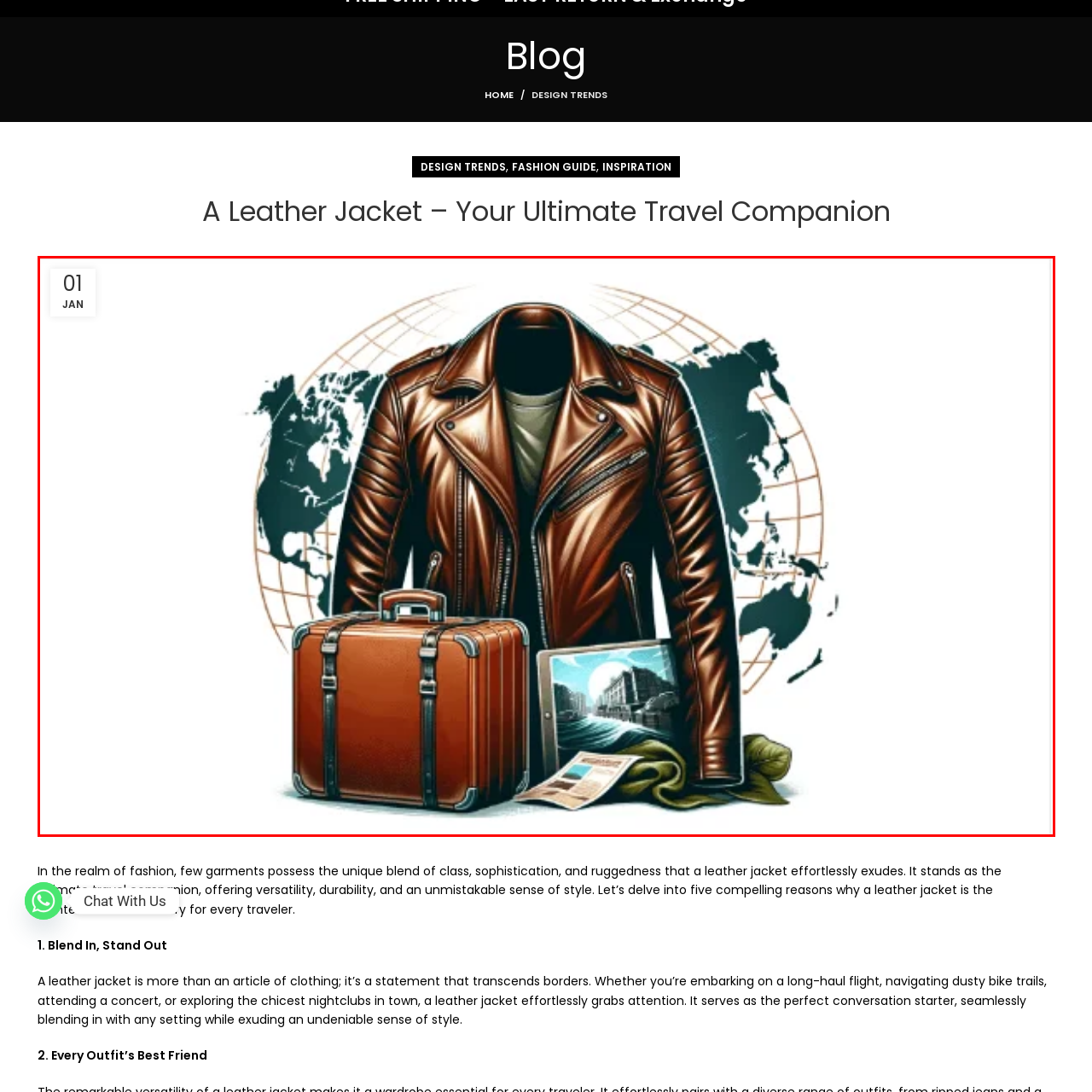What is the significance of the date '01 JAN' in the top left corner?
Look at the image within the red bounding box and respond with a single word or phrase.

New beginnings